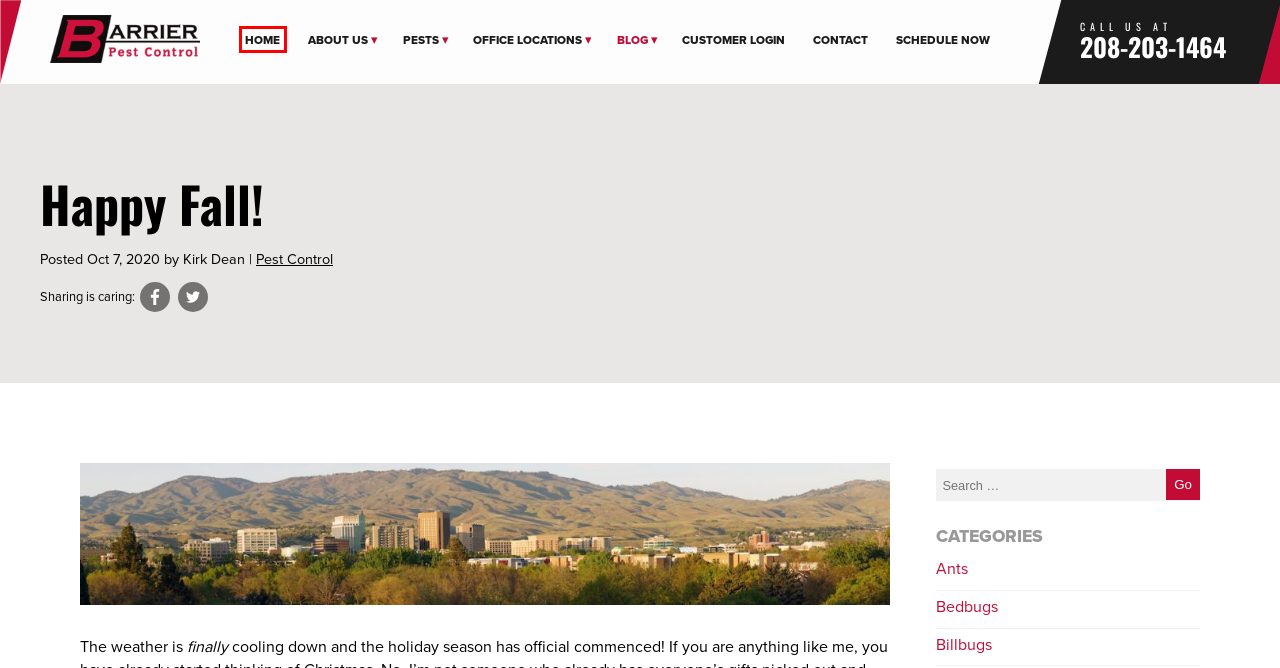Analyze the given webpage screenshot and identify the UI element within the red bounding box. Select the webpage description that best matches what you expect the new webpage to look like after clicking the element. Here are the candidates:
A. Ants Archives - Barrier Pest Control
B. Contact Us | Barrier Pest Control
C. Customer Portal
D. Pest Control Archives - Barrier Pest Control
E. About Us | Barrier Pest Control
F. Treasure Valley Pest Control Experts | Barrier Pest Control
G. Billbugs Archives - Barrier Pest Control
H. Bedbugs Archives - Barrier Pest Control

F